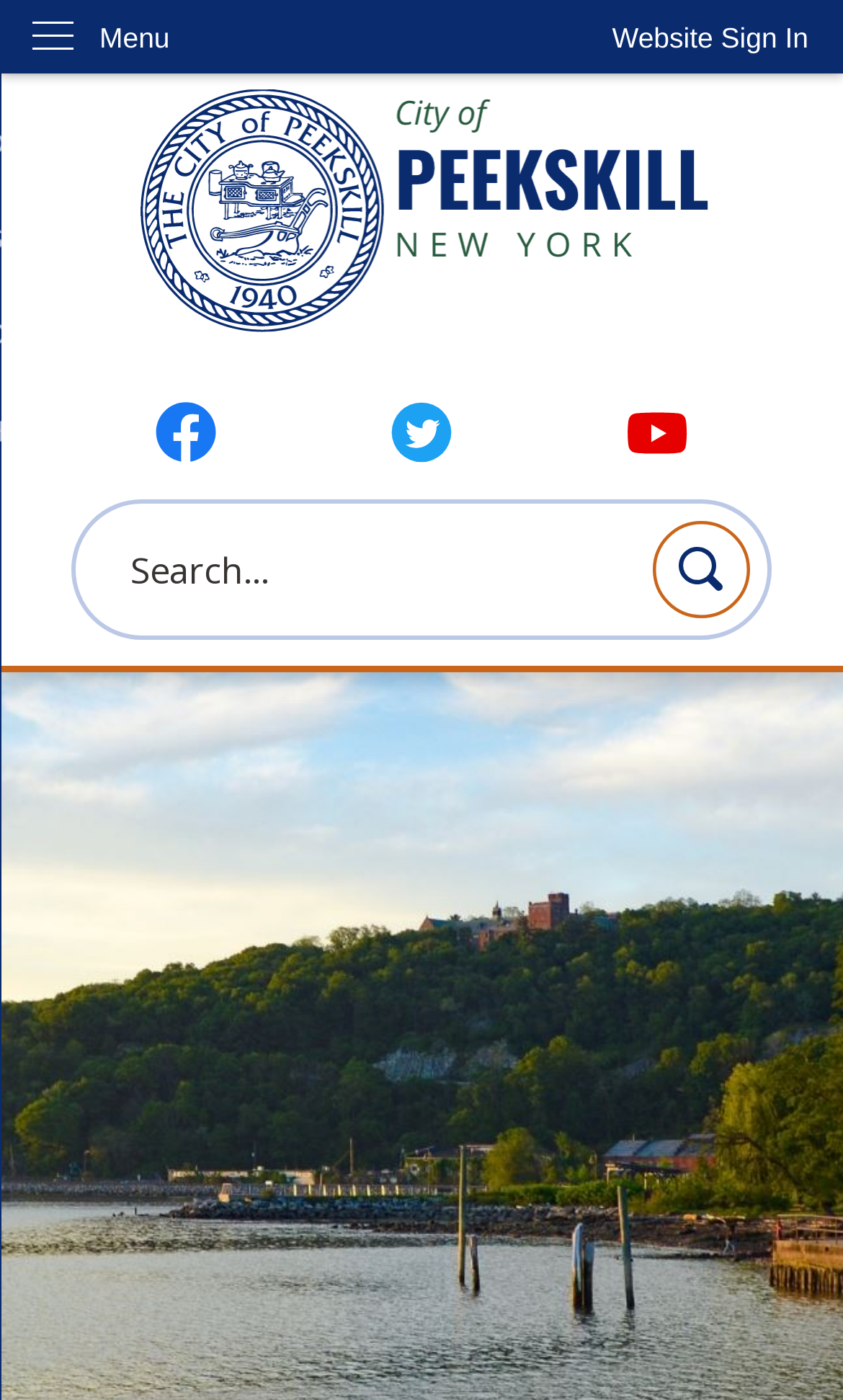Please analyze the image and give a detailed answer to the question:
What is the purpose of the Search region?

I inferred the purpose of the Search region by looking at the textbox and button with the label 'Search', which suggests that users can input keywords to search for content on the website.